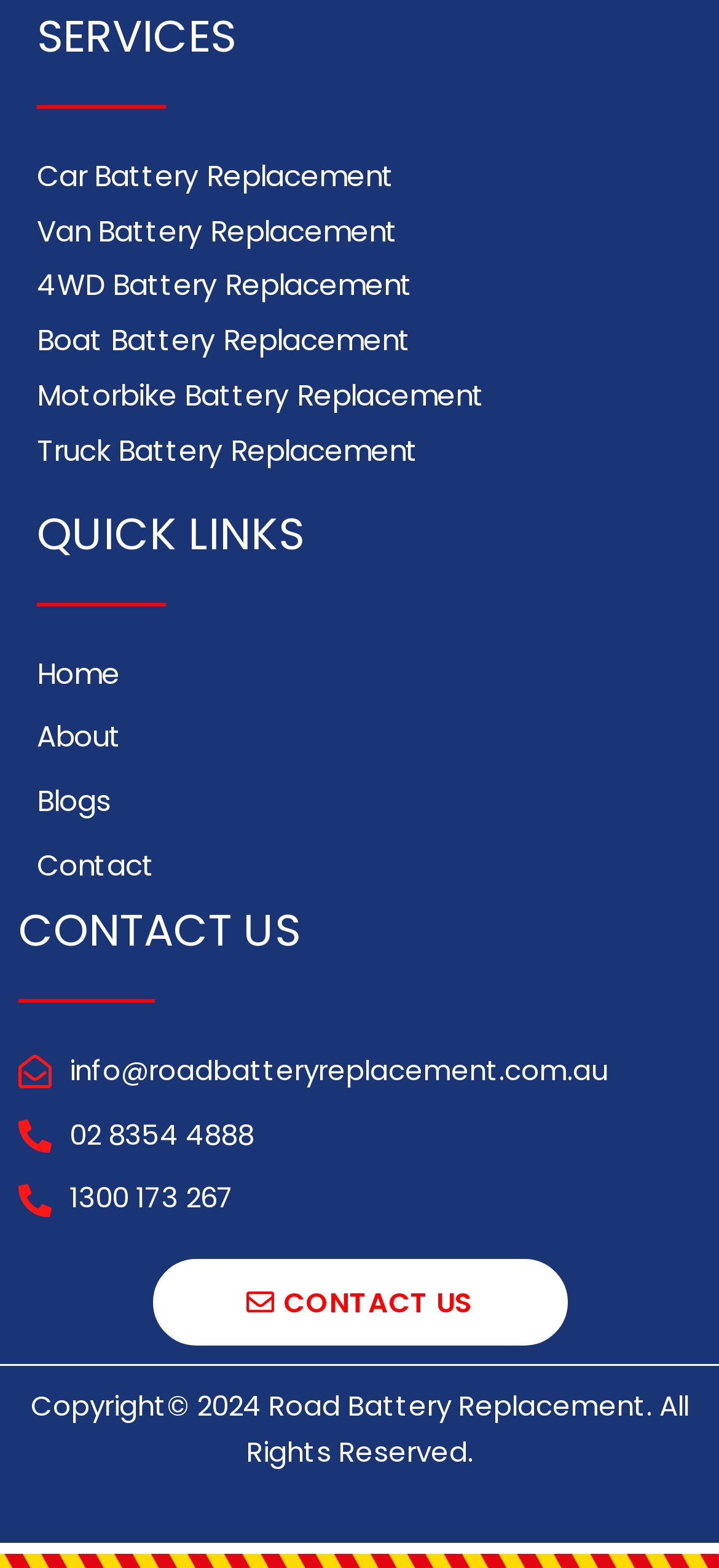Determine the bounding box coordinates of the section to be clicked to follow the instruction: "Go to Home". The coordinates should be given as four float numbers between 0 and 1, formatted as [left, top, right, bottom].

[0.051, 0.416, 0.298, 0.445]